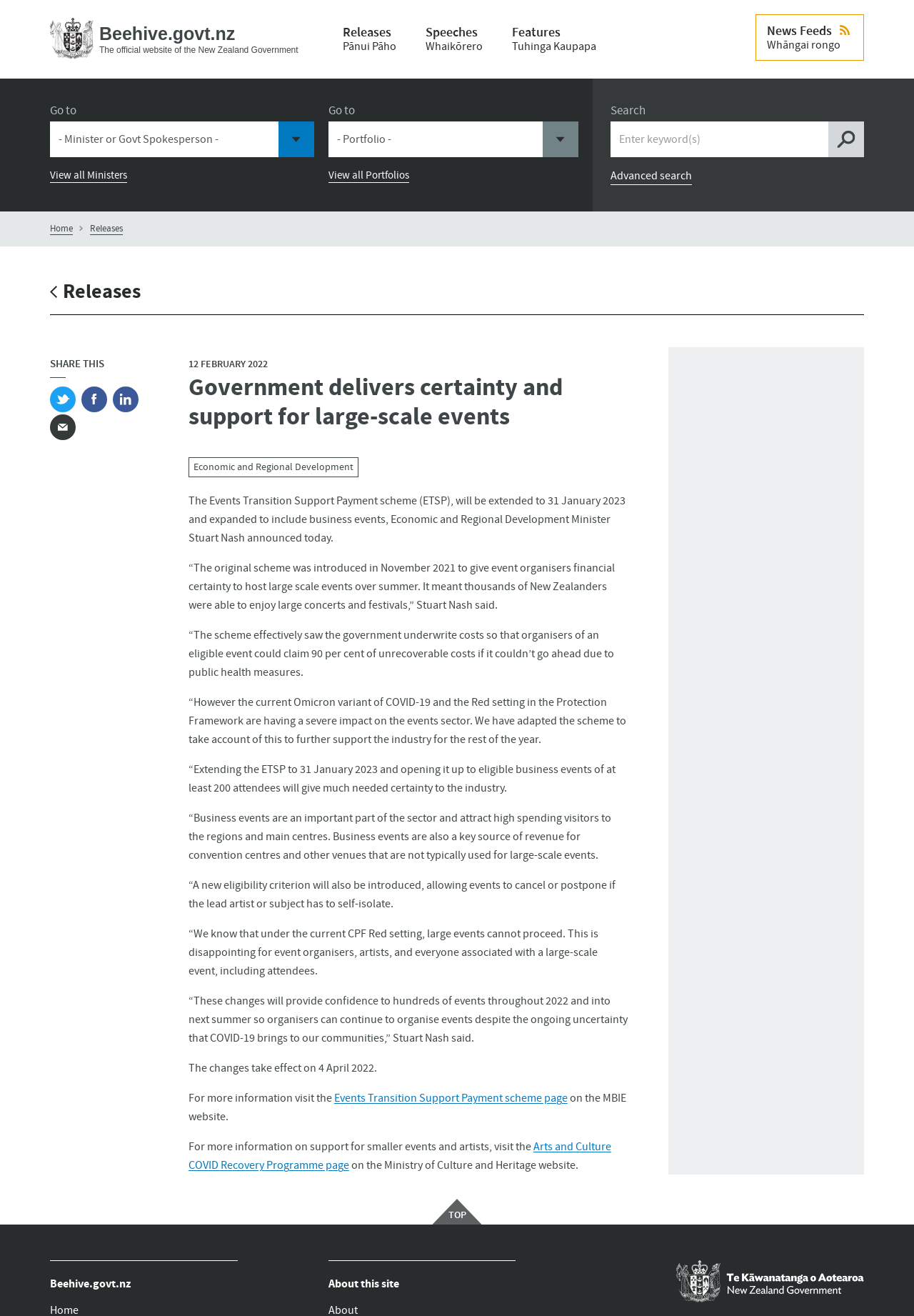Use a single word or phrase to answer the question: 
What is the date from which the scheme changes take effect?

4 April 2022